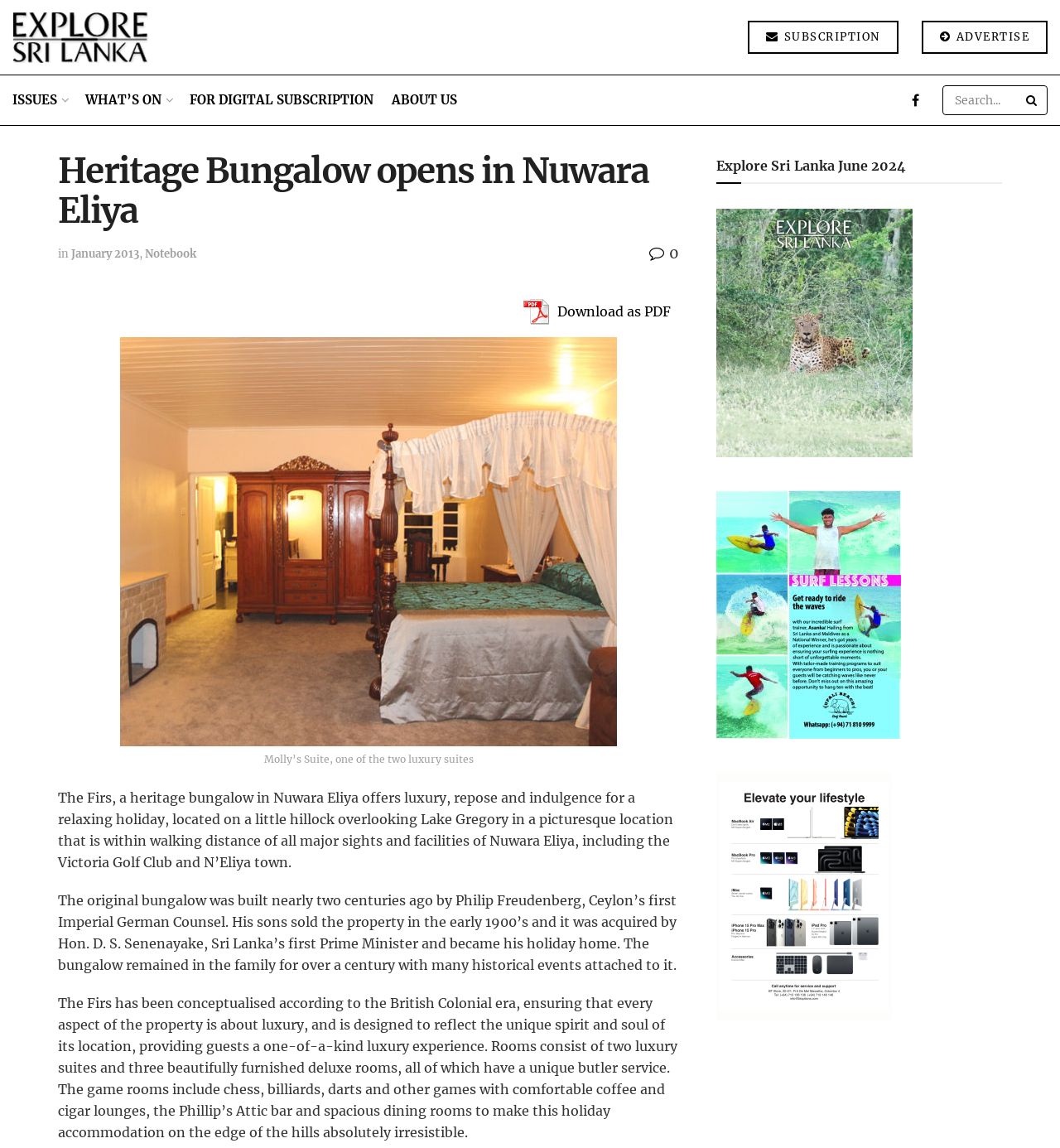What is the name of the lake mentioned on the webpage?
Provide a thorough and detailed answer to the question.

I found the answer by reading the static text on the webpage, which describes the location of the bungalow as 'located on a little hillock overlooking Lake Gregory...'.